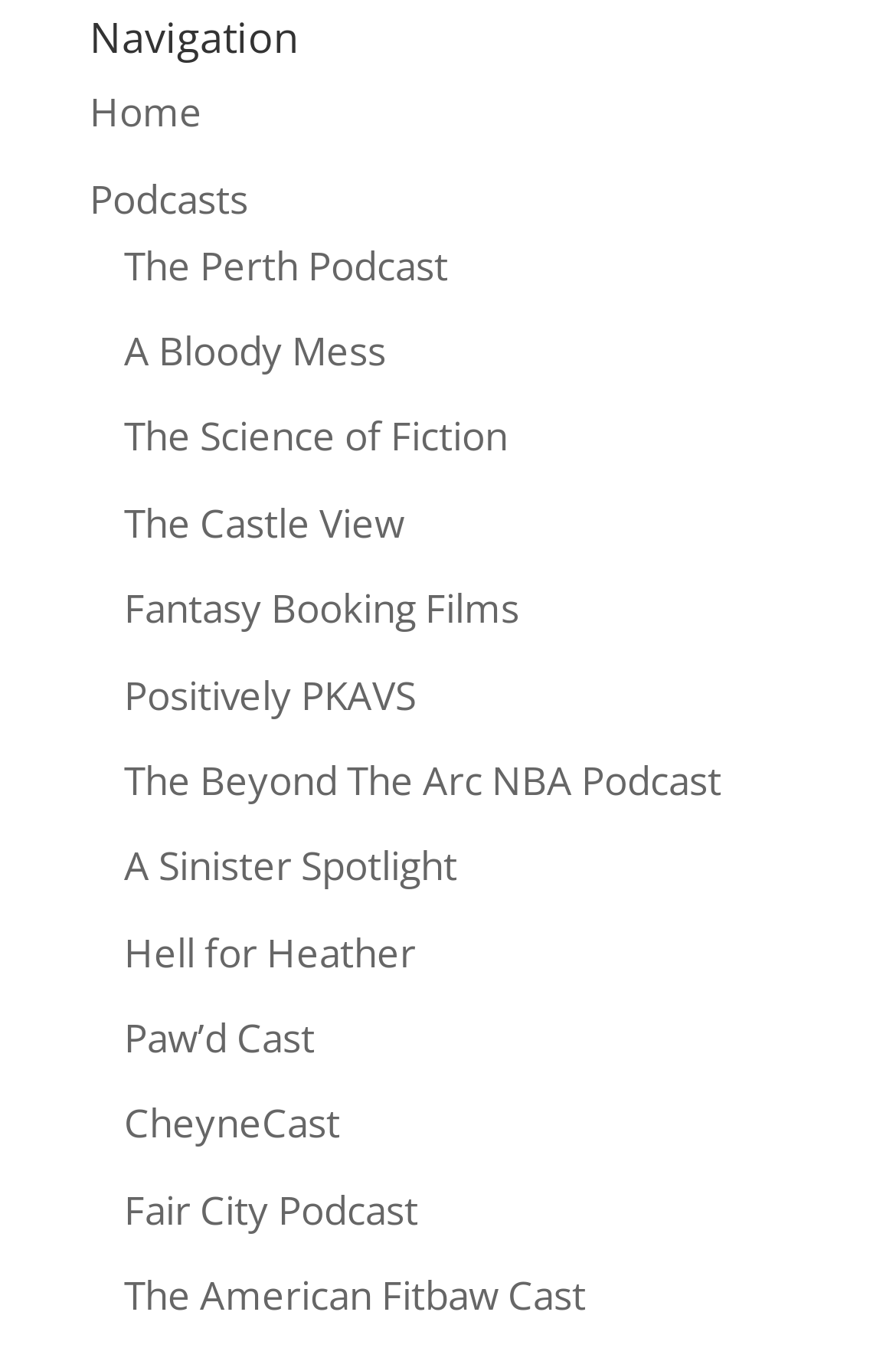Using the information in the image, give a comprehensive answer to the question: 
What is the last podcast link?

I looked at the link elements under the 'Navigation' heading and found that the last podcast link is 'The American Fitbaw Cast'.